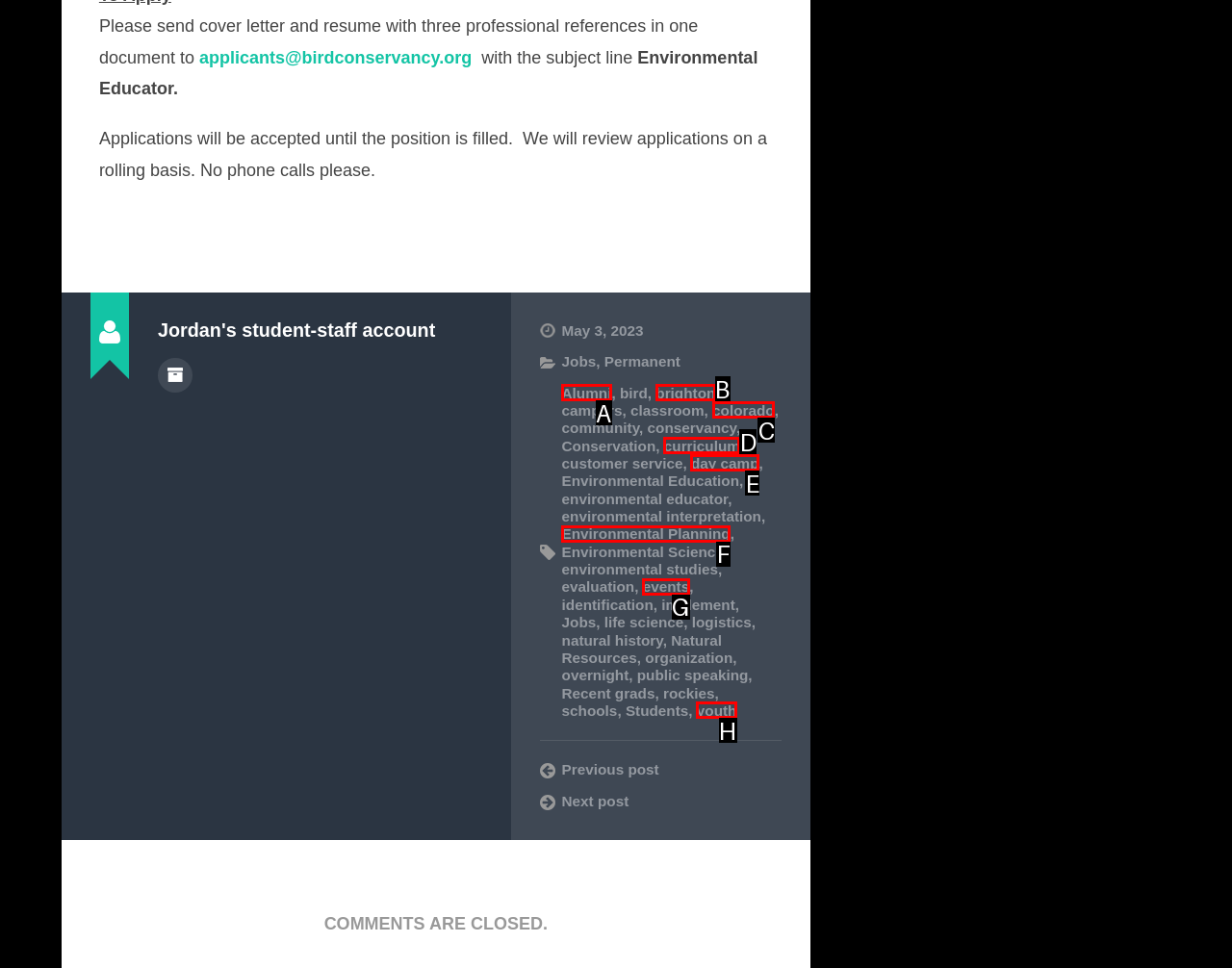Find the option that matches this description: Environmental Planning
Provide the corresponding letter directly.

F